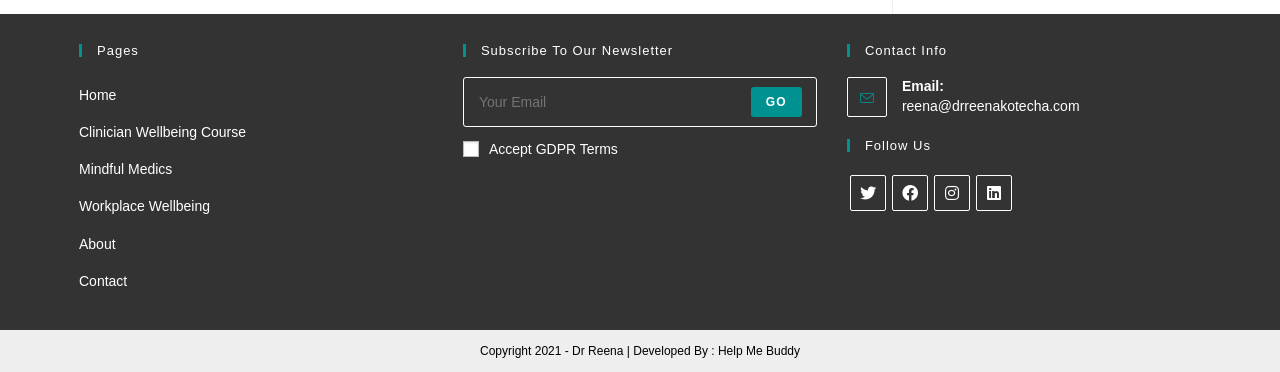Please identify the bounding box coordinates of the region to click in order to complete the task: "Enter email address to subscribe". The coordinates must be four float numbers between 0 and 1, specified as [left, top, right, bottom].

[0.362, 0.207, 0.638, 0.341]